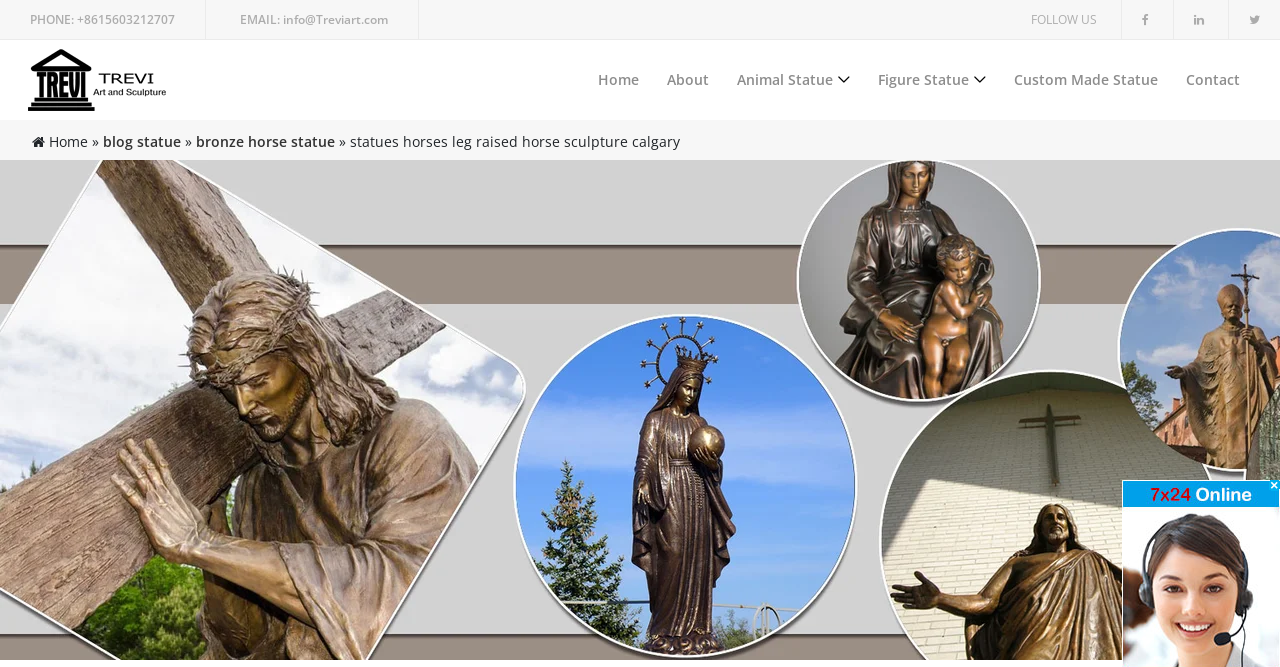How many links are there in the top navigation menu?
Give a one-word or short-phrase answer derived from the screenshot.

6